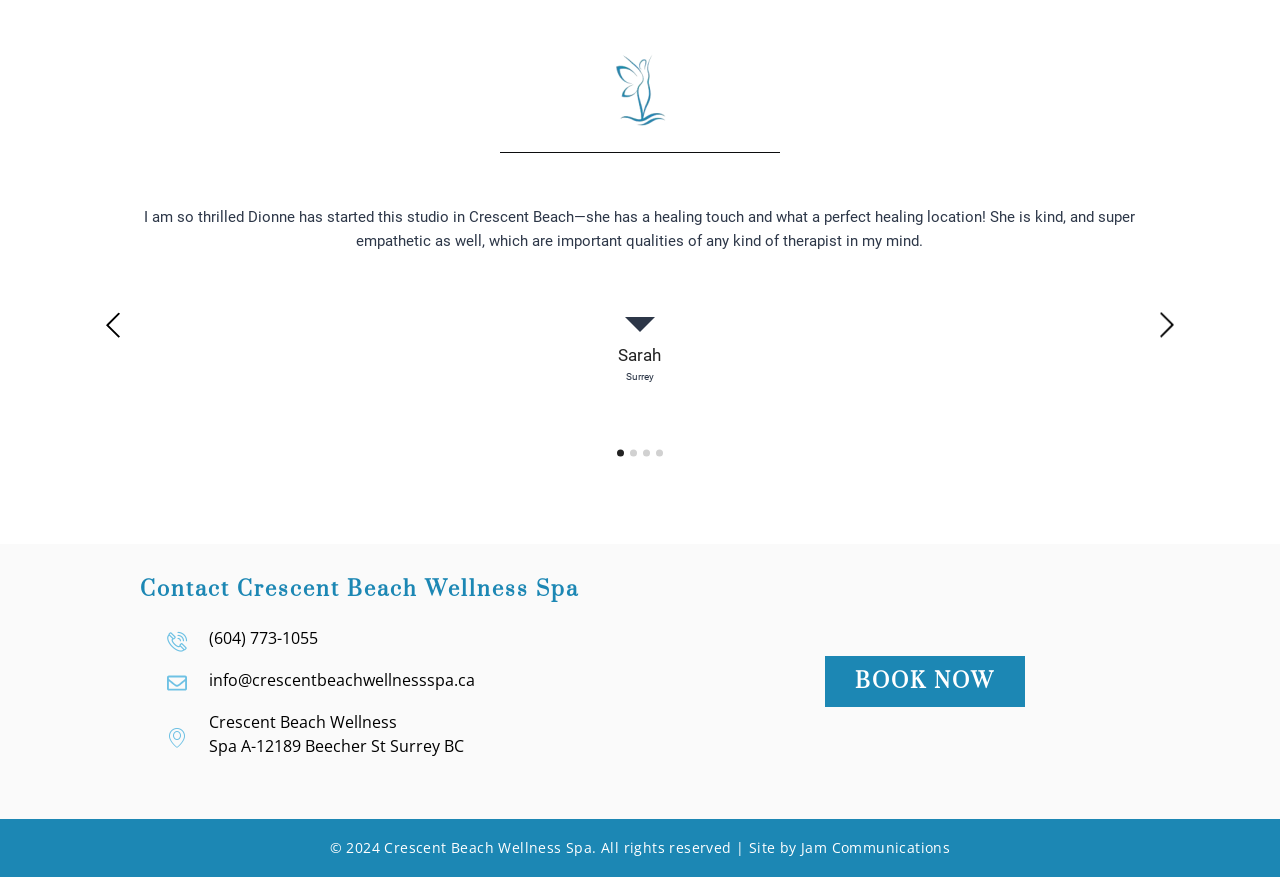What is the email address of the wellness spa?
Answer the question with detailed information derived from the image.

I found the email address of the wellness spa by looking at the contact information section, where it is mentioned as 'info@crescentbeachwellnessspa.ca'.